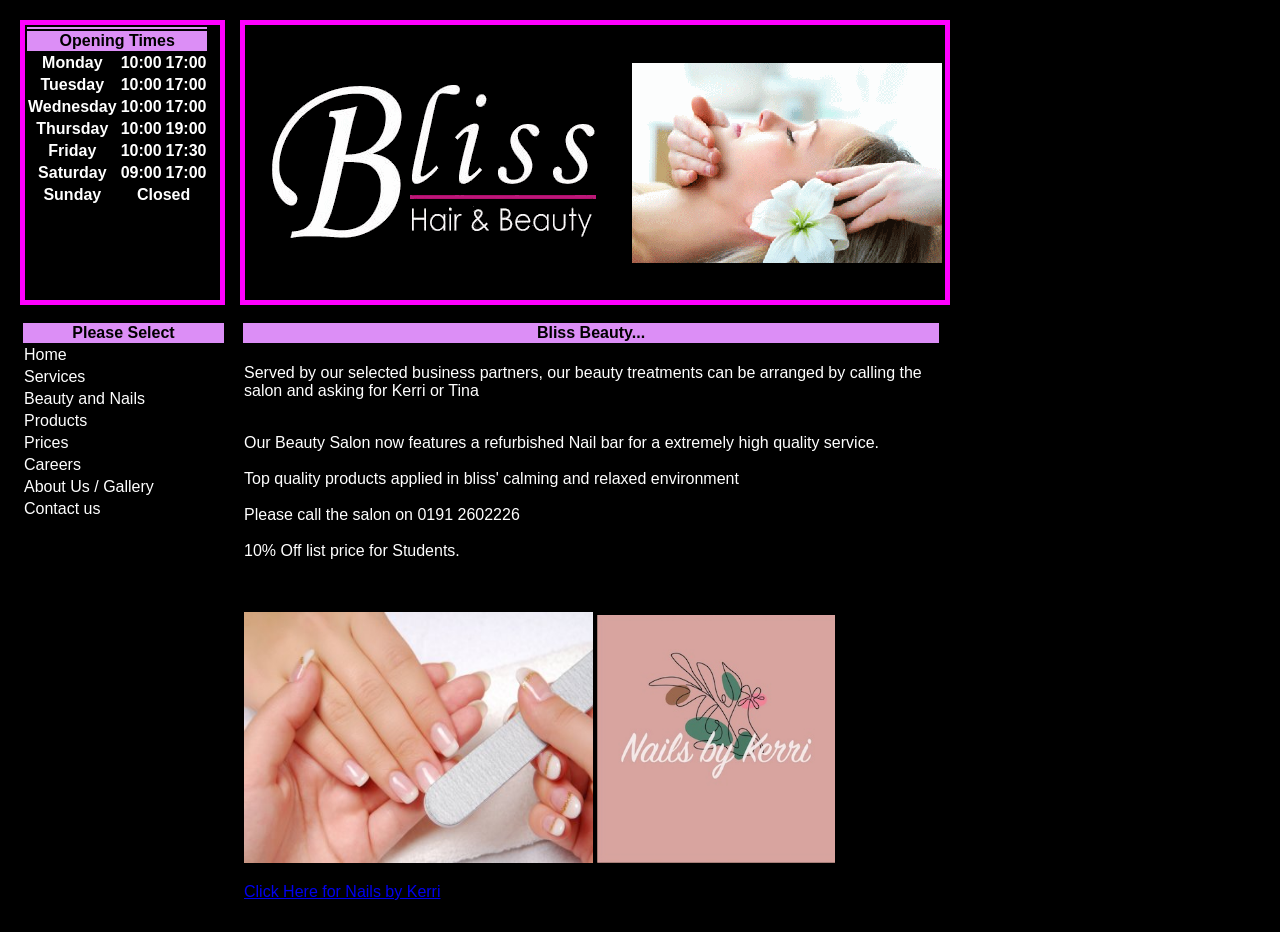Please locate the bounding box coordinates of the element that should be clicked to complete the given instruction: "Check opening times".

[0.021, 0.033, 0.162, 0.055]